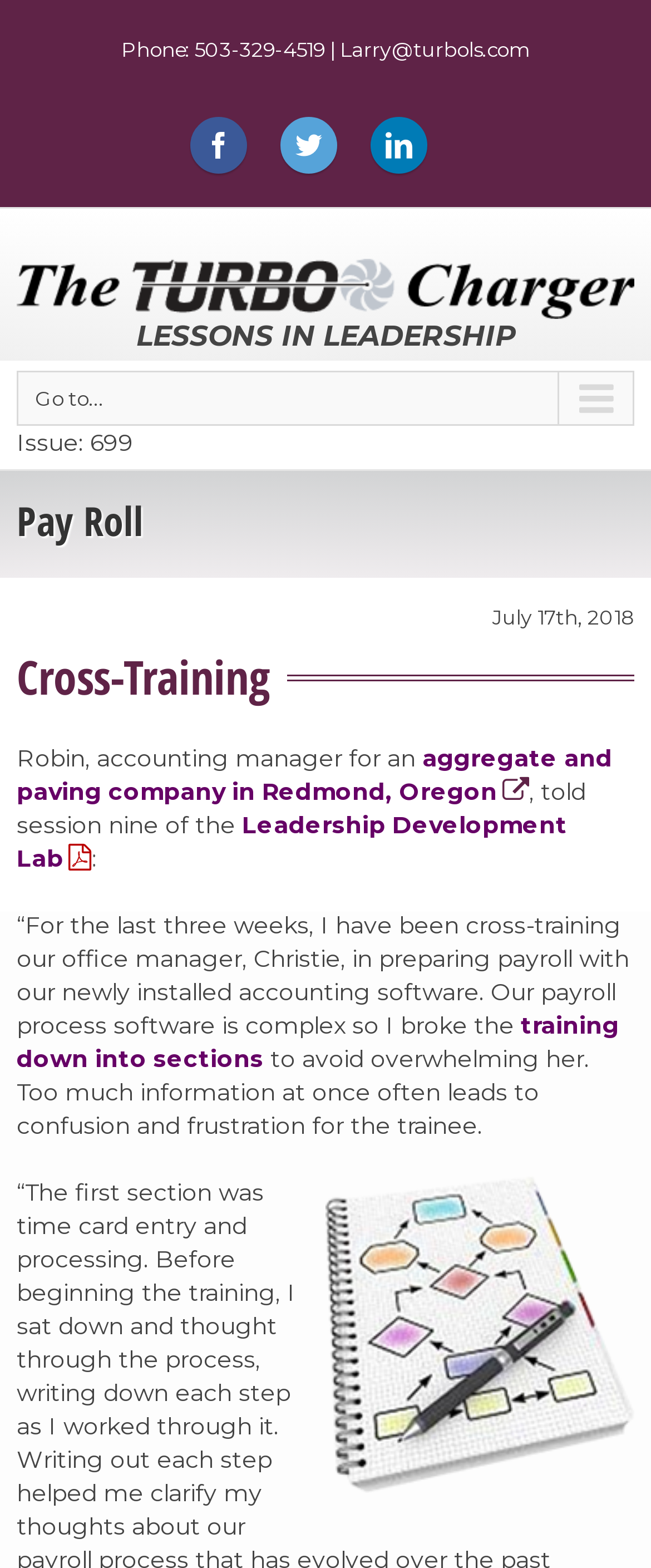Highlight the bounding box coordinates of the element you need to click to perform the following instruction: "read the latest story 'What’s On in Brighton…. Fringe Edition'."

None